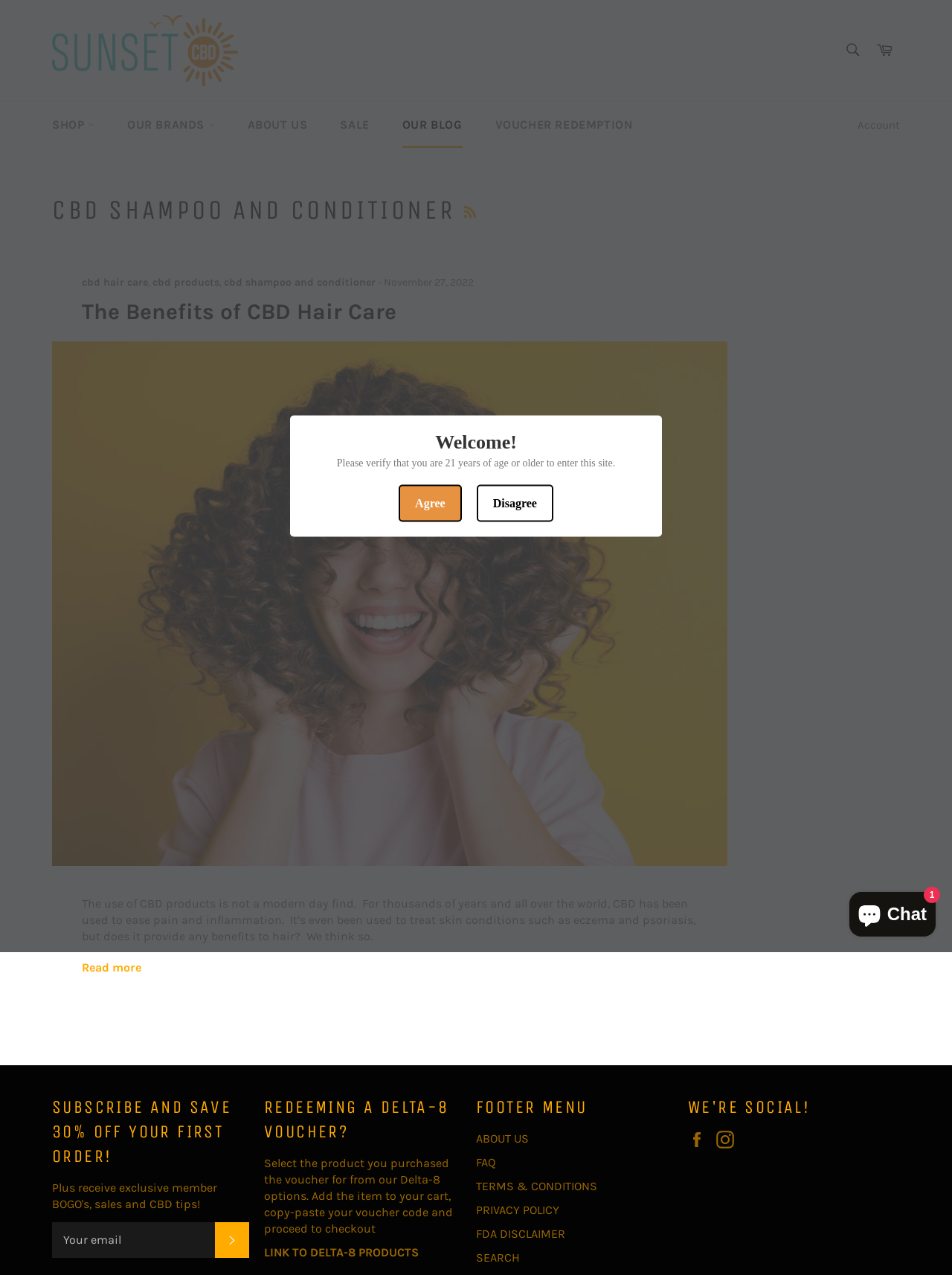Elaborate on the different components and information displayed on the webpage.

This webpage is about Sunset CBD, a company that offers various CBD products. At the top, there is a navigation bar with links to the homepage, search, and cart. Below the navigation bar, there are several links to different sections of the website, including "SHOP", "OUR BRANDS", "ABOUT US", "SALE", "OUR BLOG", and "VOUCHER REDEMPTION".

The main content of the page is divided into several sections. The first section has a heading "CBD SHAMPOO AND CONDITIONER RSS" and contains links to related topics, including "cbd hair care", "cbd products", and "cbd shampoo and conditioner". There is also a timestamp indicating that the content was posted on November 27, 2022.

The next section has a heading "The Benefits of CBD Hair Care" and contains a brief article about the benefits of using CBD products for hair care. The article is accompanied by an image. Below the article, there is a link to read more.

Further down the page, there is a section promoting a subscription service, offering 30% off the first order. This section contains a textbox to enter an email address and a "SUBSCRIBE" button.

The following section provides instructions on how to redeem a Delta-8 voucher, with a link to Delta-8 products.

The footer of the page contains several links to important pages, including "ABOUT US", "FAQ", "TERMS & CONDITIONS", "PRIVACY POLICY", and "FDA DISCLAIMER". There are also links to the company's social media profiles, including Facebook and Instagram.

On the right side of the page, there is a chat window from Shopify online store chat, allowing customers to interact with the company.

Finally, there is a welcome message and a verification prompt, asking users to confirm that they are 21 years of age or older to enter the site.